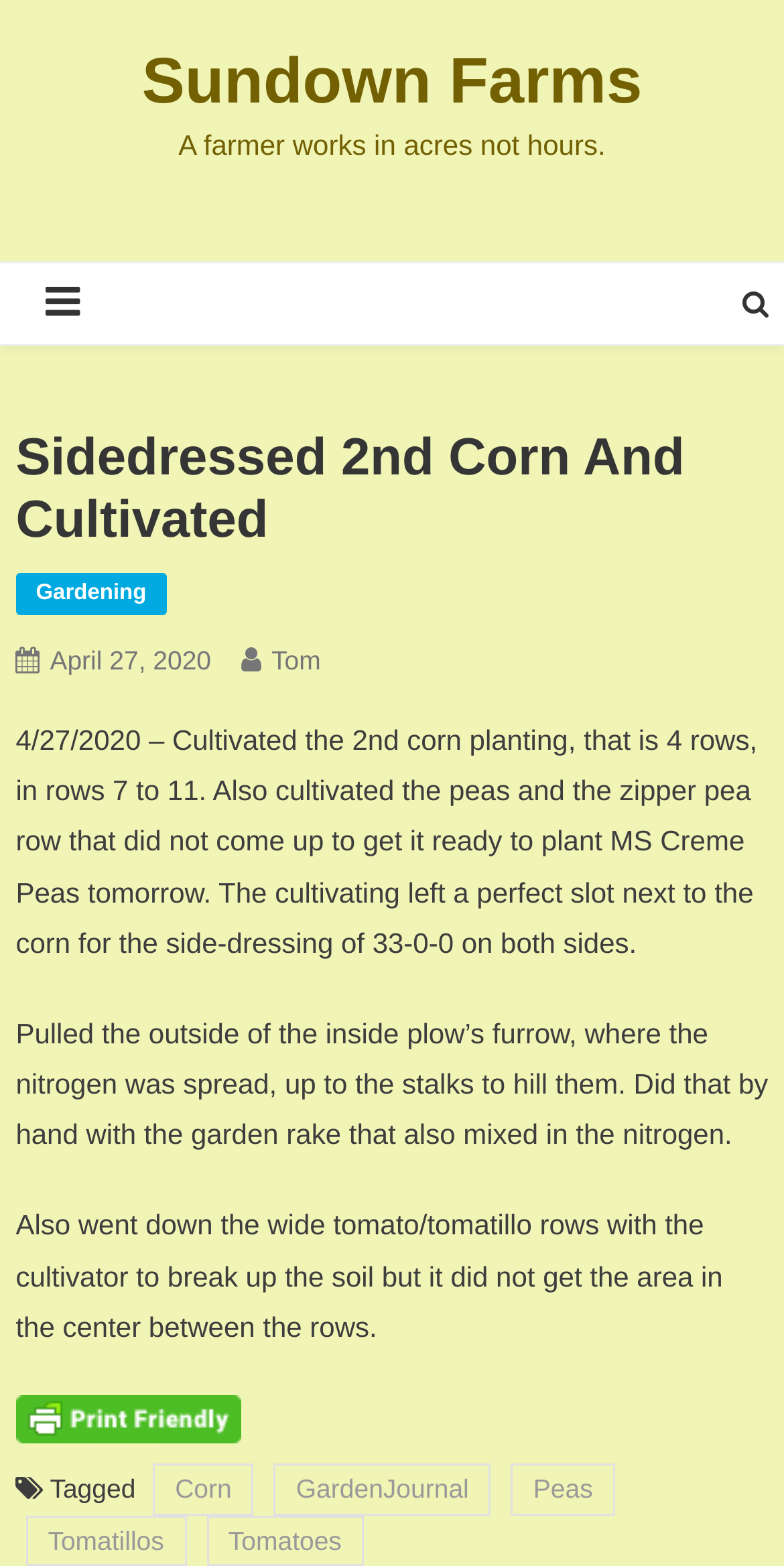Given the description of a UI element: "April 27, 2020April 27, 2020", identify the bounding box coordinates of the matching element in the webpage screenshot.

[0.064, 0.412, 0.269, 0.431]